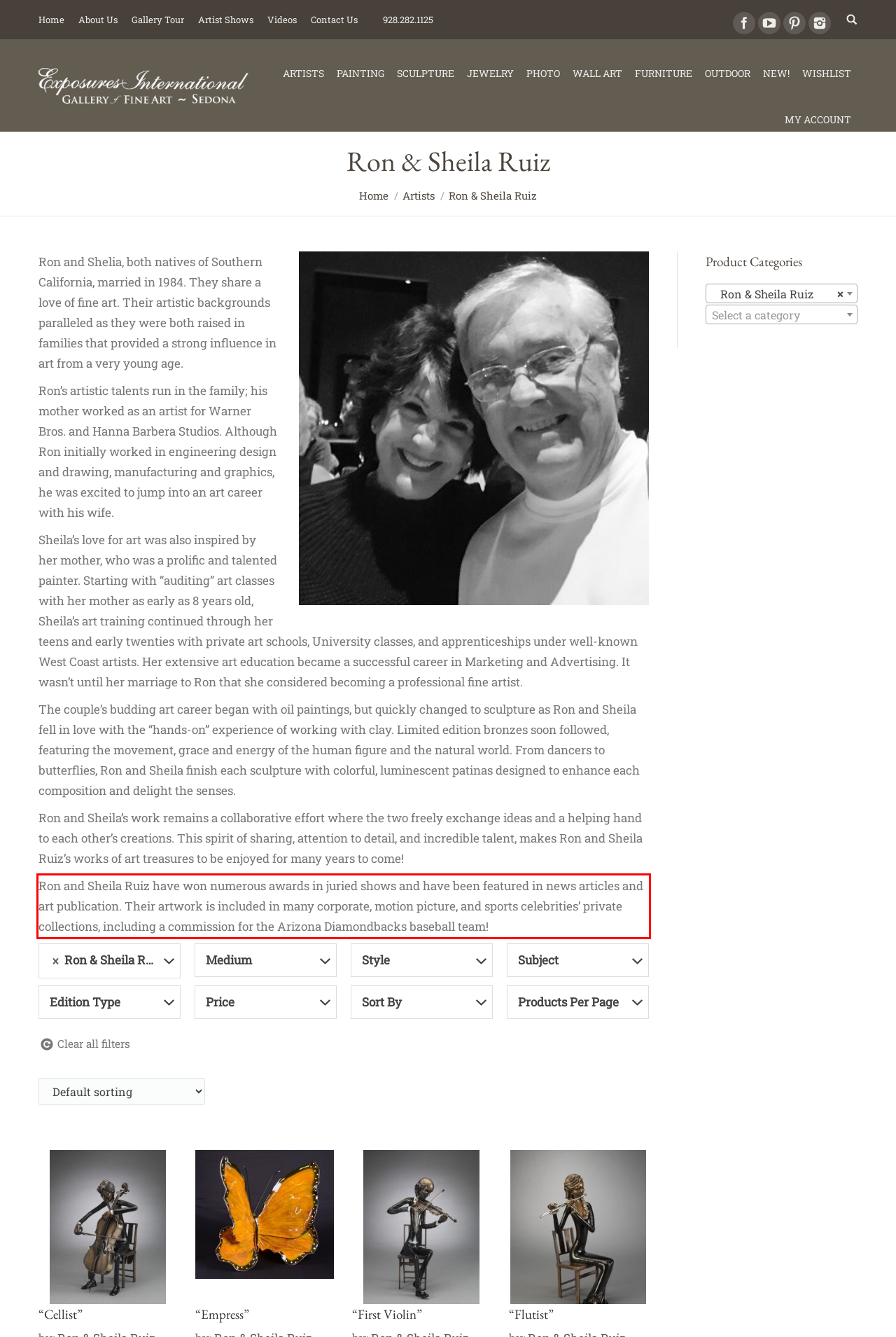Perform OCR on the text inside the red-bordered box in the provided screenshot and output the content.

Ron and Sheila Ruiz have won numerous awards in juried shows and have been featured in news articles and art publication. Their artwork is included in many corporate, motion picture, and sports celebrities’ private collections, including a commission for the Arizona Diamondbacks baseball team!